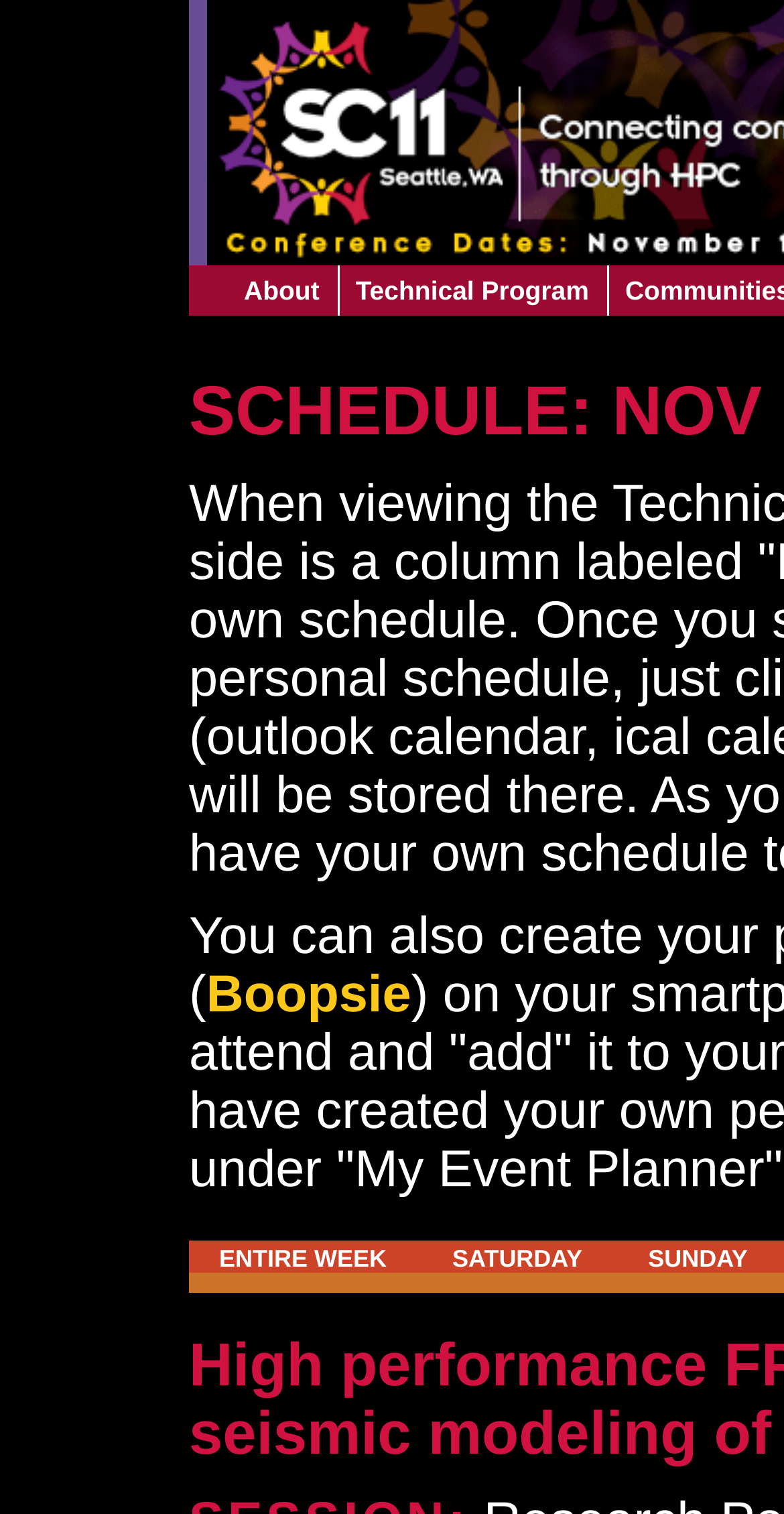Locate the UI element described by SUNDAY in the provided webpage screenshot. Return the bounding box coordinates in the format (top-left x, top-left y, bottom-right x, bottom-right y), ensuring all values are between 0 and 1.

[0.788, 0.819, 0.992, 0.841]